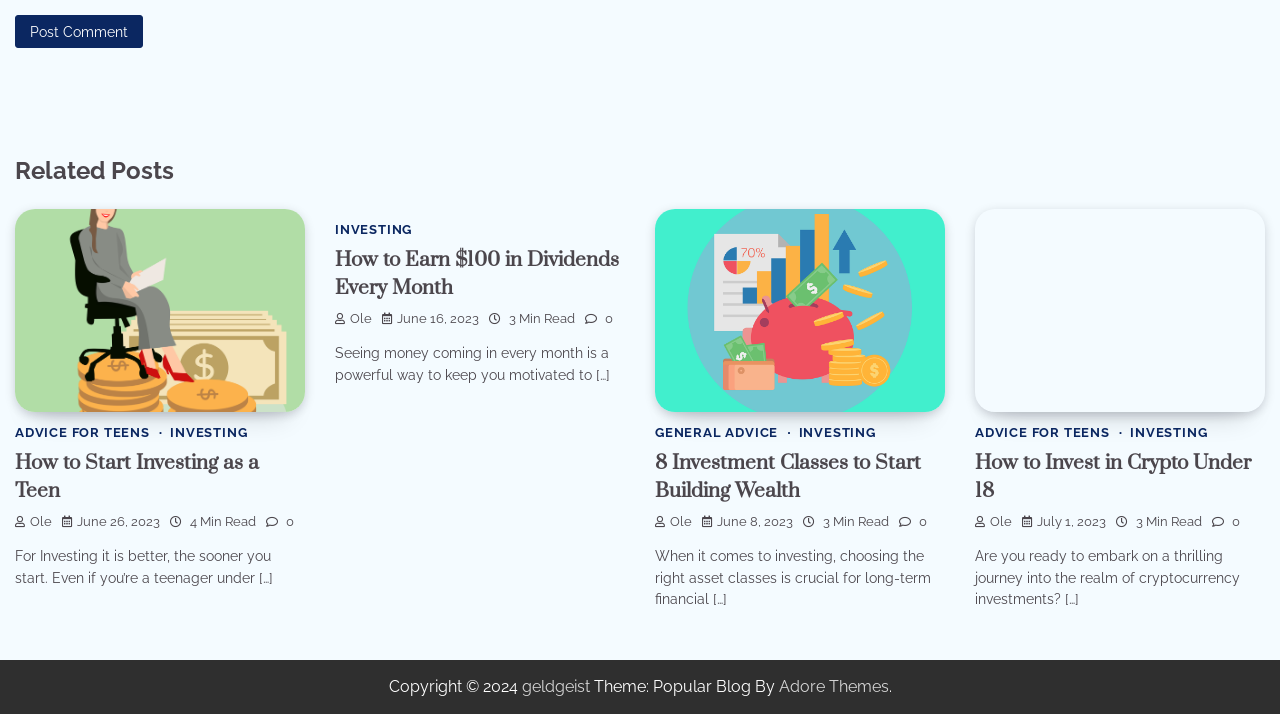Respond with a single word or short phrase to the following question: 
How many minutes does it take to read the second article?

3 Min Read